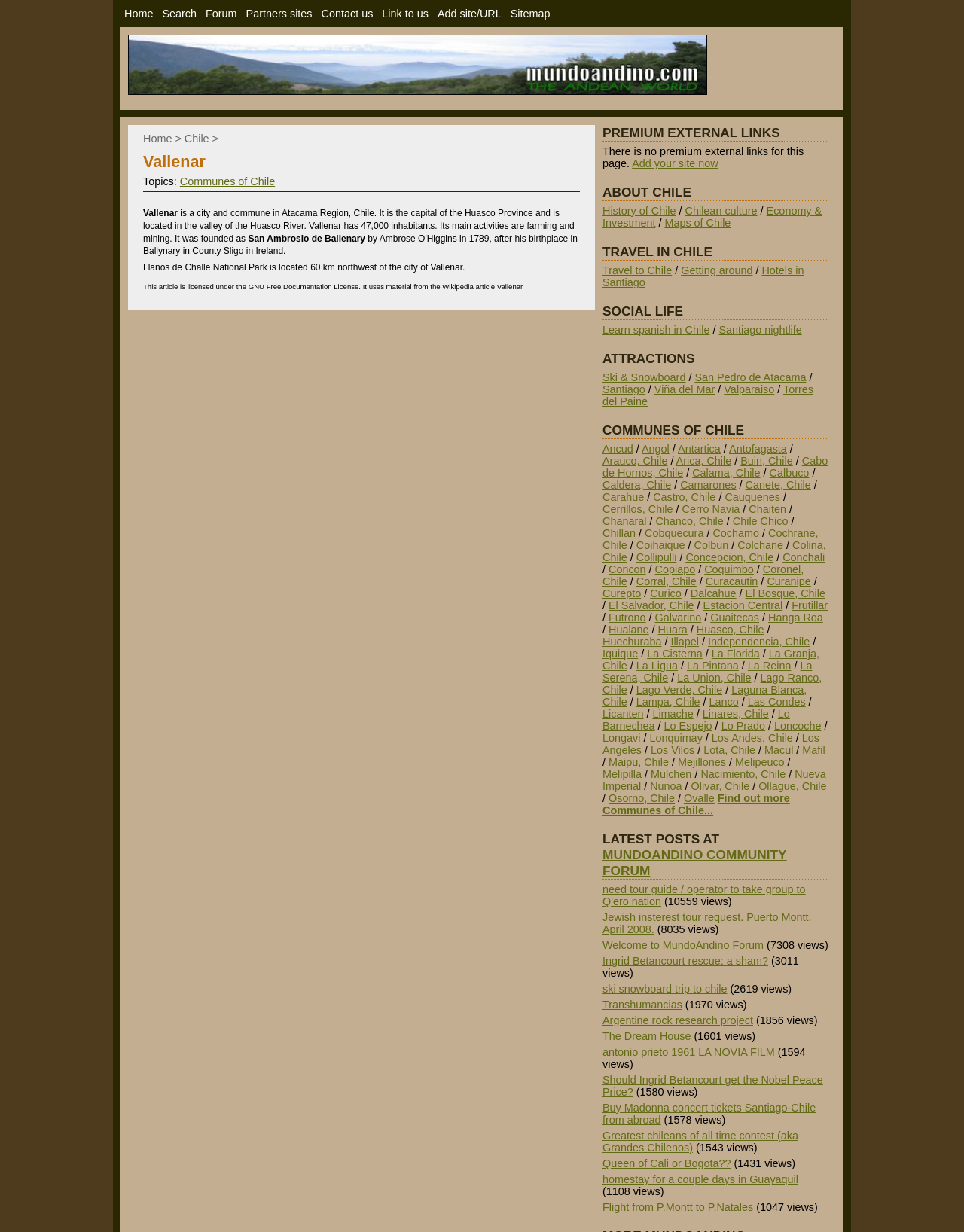Please determine the bounding box coordinates of the element's region to click in order to carry out the following instruction: "Learn about Vallenar". The coordinates should be four float numbers between 0 and 1, i.e., [left, top, right, bottom].

[0.148, 0.117, 0.602, 0.142]